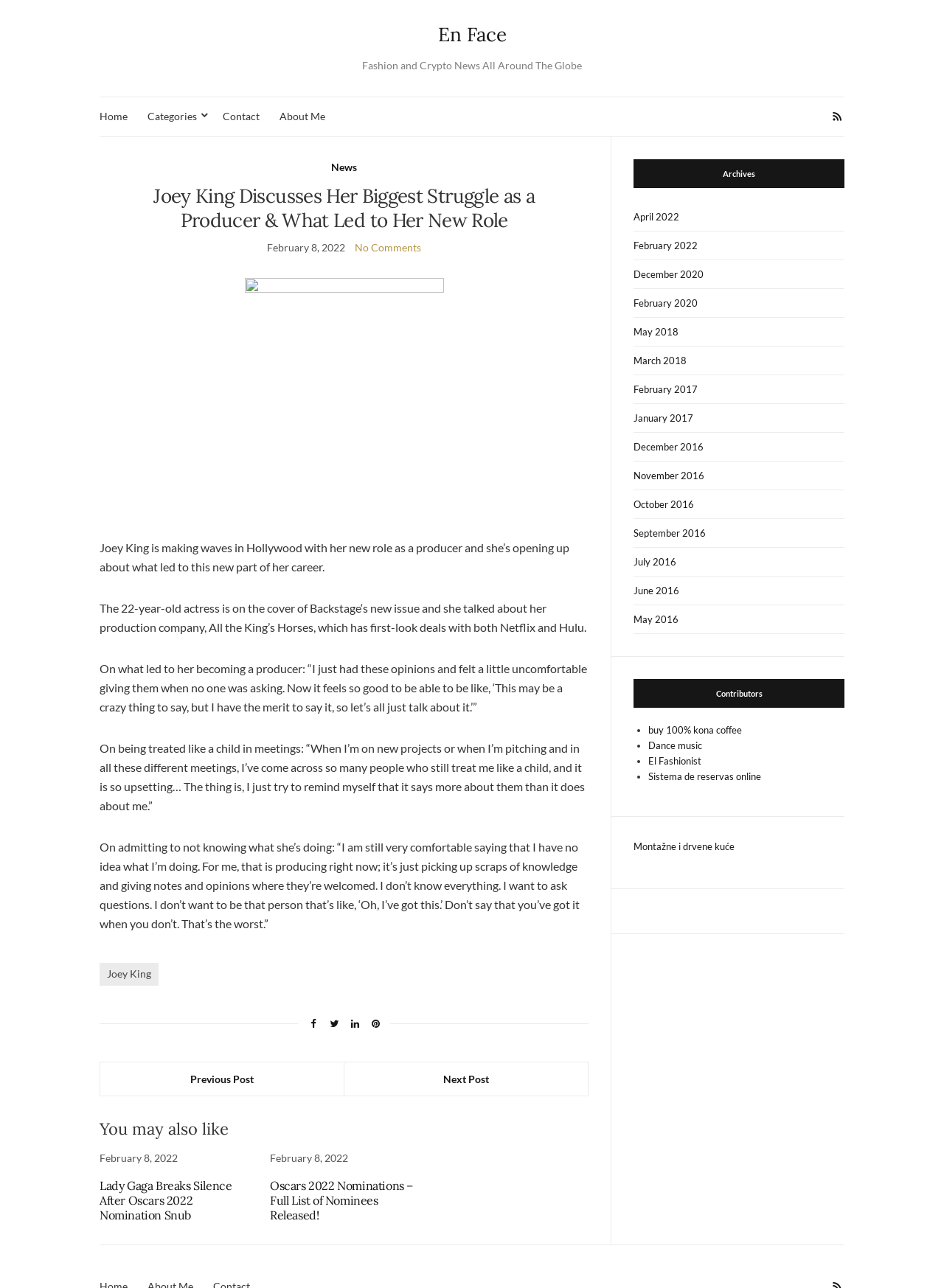Determine the bounding box coordinates of the section to be clicked to follow the instruction: "View the previous post". The coordinates should be given as four float numbers between 0 and 1, formatted as [left, top, right, bottom].

[0.106, 0.825, 0.365, 0.851]